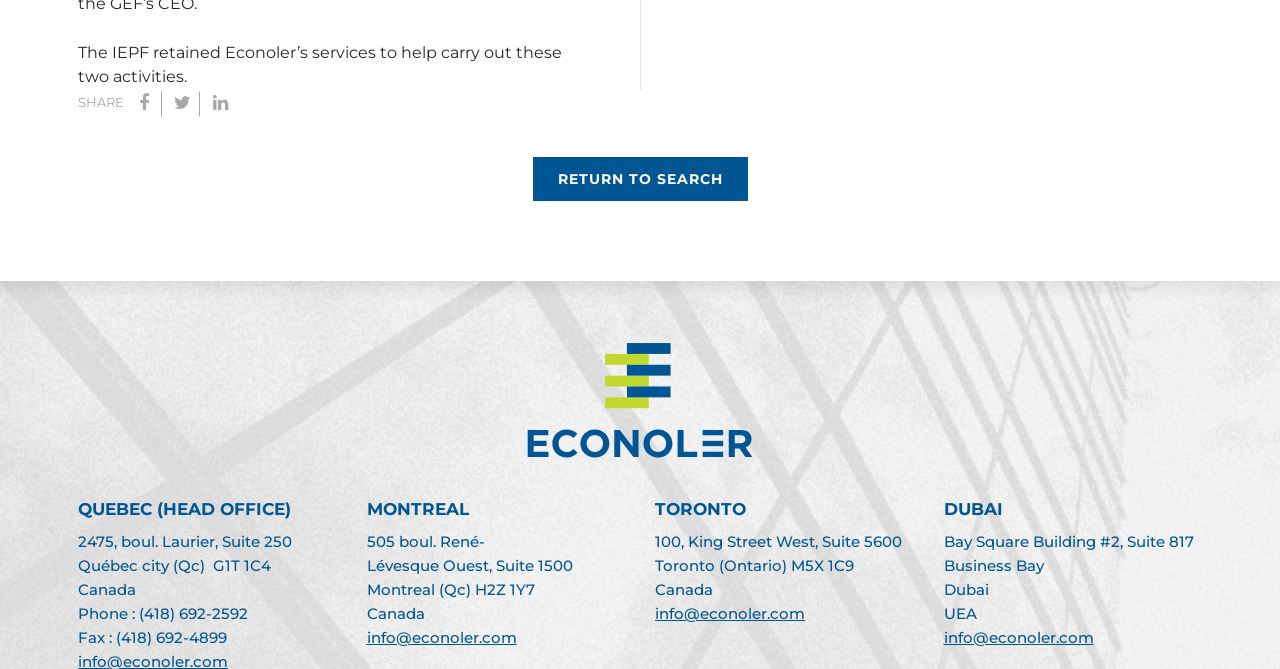How many offices does Econoler have?
Look at the screenshot and provide an in-depth answer.

I counted the number of headings that indicate office locations, which are QUEBEC (HEAD OFFICE), MONTREAL, TORONTO, and DUBAI. Each of these headings is followed by address information, indicating that Econoler has four offices.